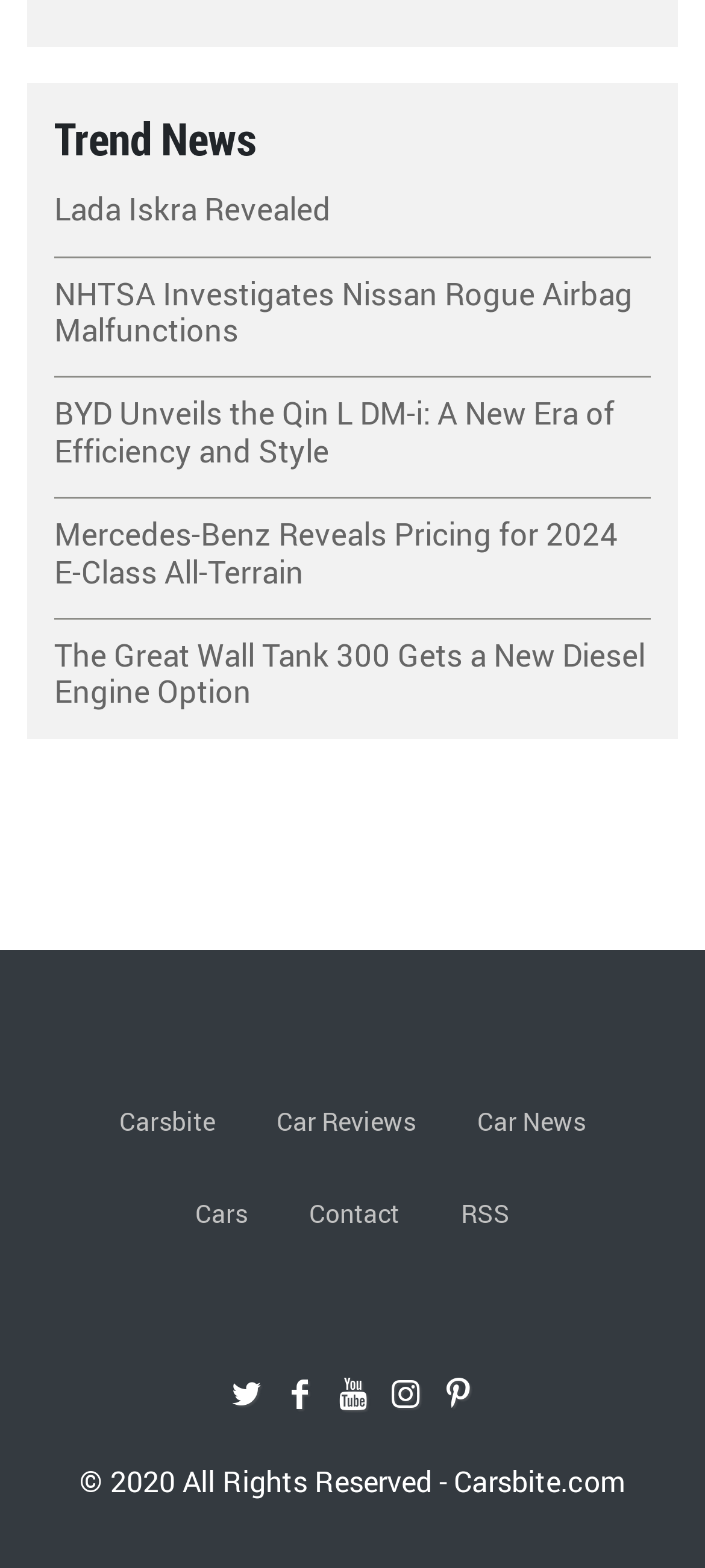Please determine the bounding box coordinates for the UI element described as: "Car News".

[0.677, 0.704, 0.831, 0.725]